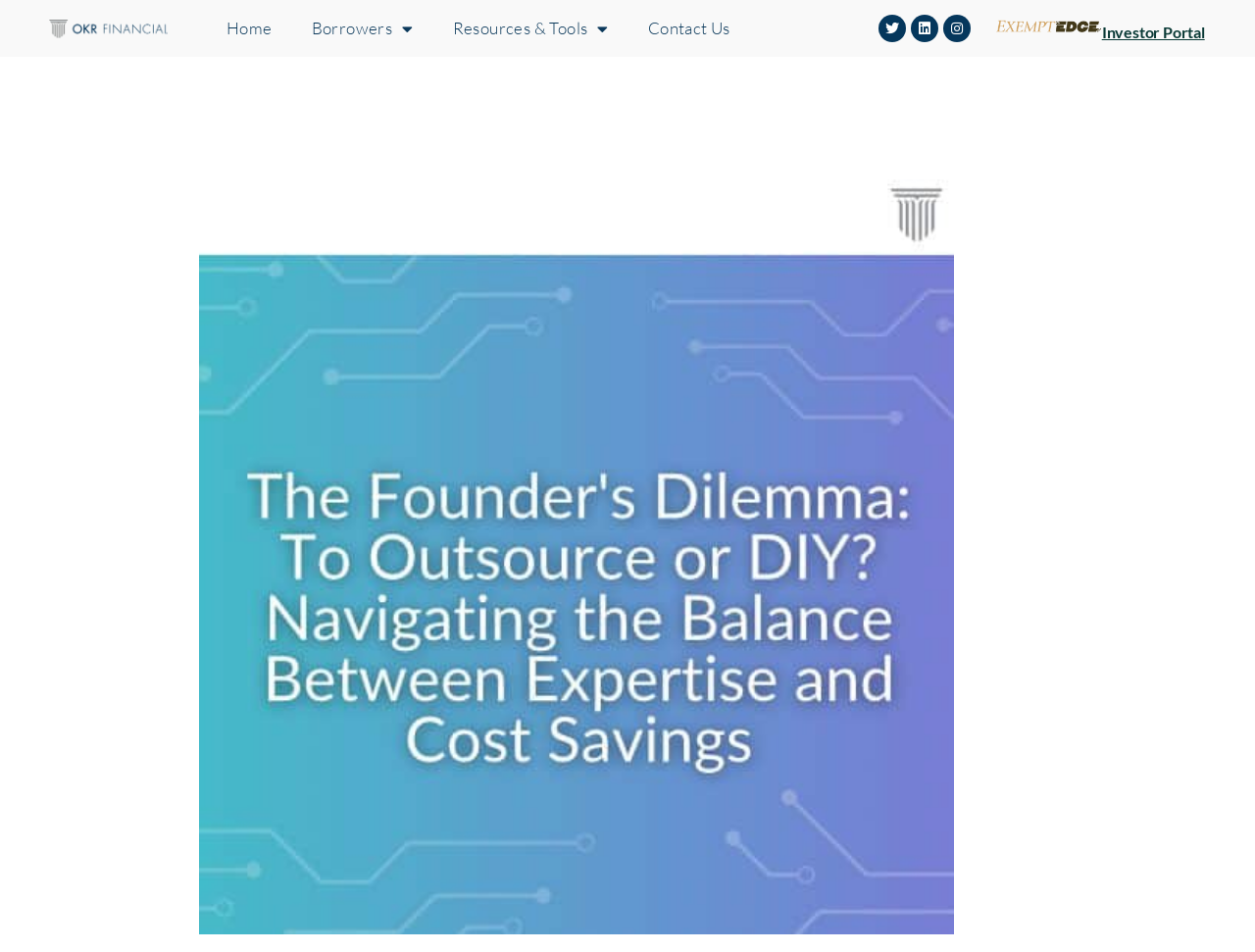Please identify the bounding box coordinates of the element's region that needs to be clicked to fulfill the following instruction: "Access Investor Portal". The bounding box coordinates should consist of four float numbers between 0 and 1, i.e., [left, top, right, bottom].

[0.878, 0.024, 0.96, 0.043]